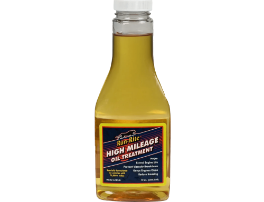Give a one-word or short phrase answer to this question: 
What is the primary purpose of the Run-Rite High Mileage Oil Treatment?

Engine protection